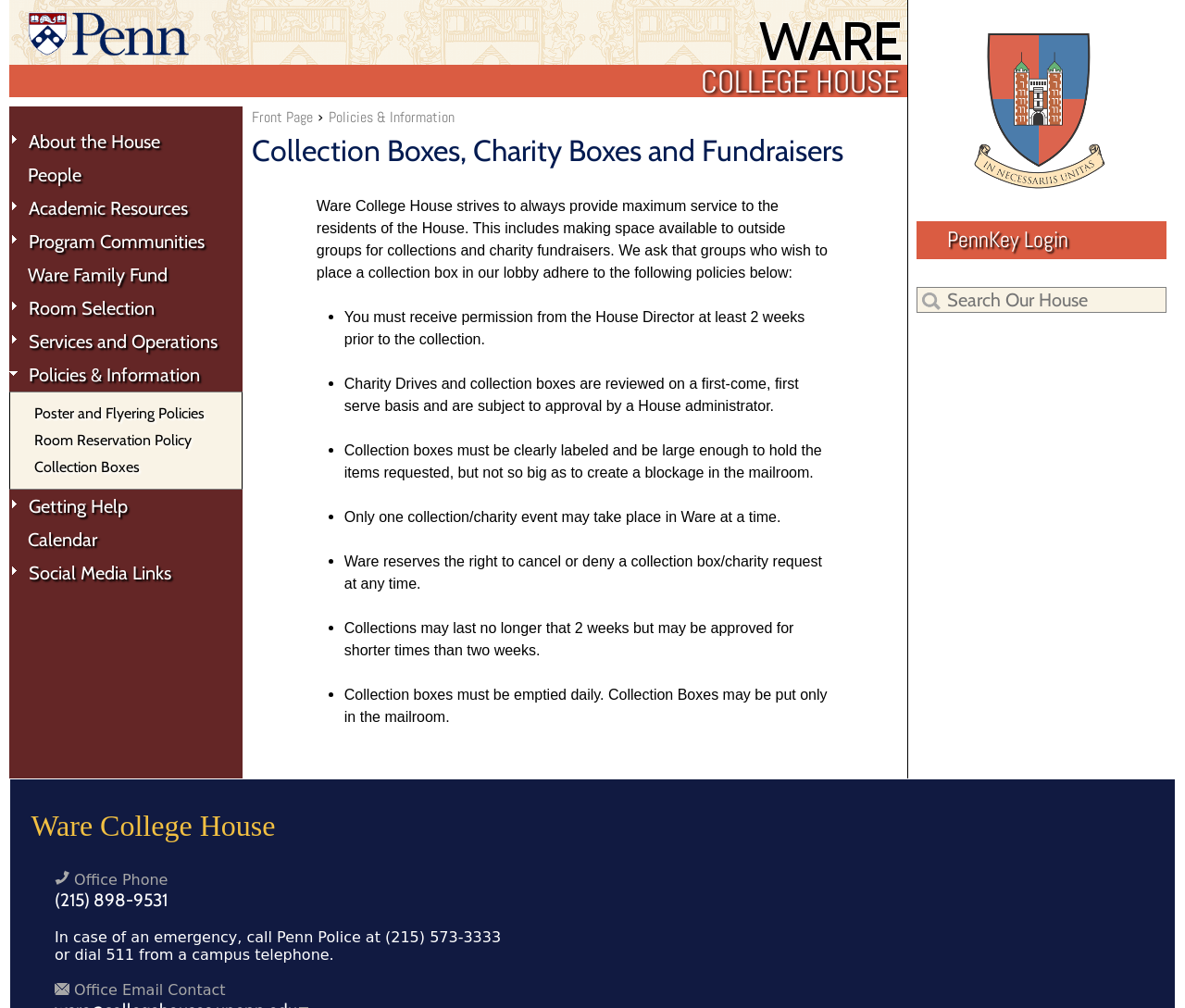Please locate the bounding box coordinates for the element that should be clicked to achieve the following instruction: "Click on the 'About the House' link". Ensure the coordinates are given as four float numbers between 0 and 1, i.e., [left, top, right, bottom].

[0.024, 0.124, 0.205, 0.157]